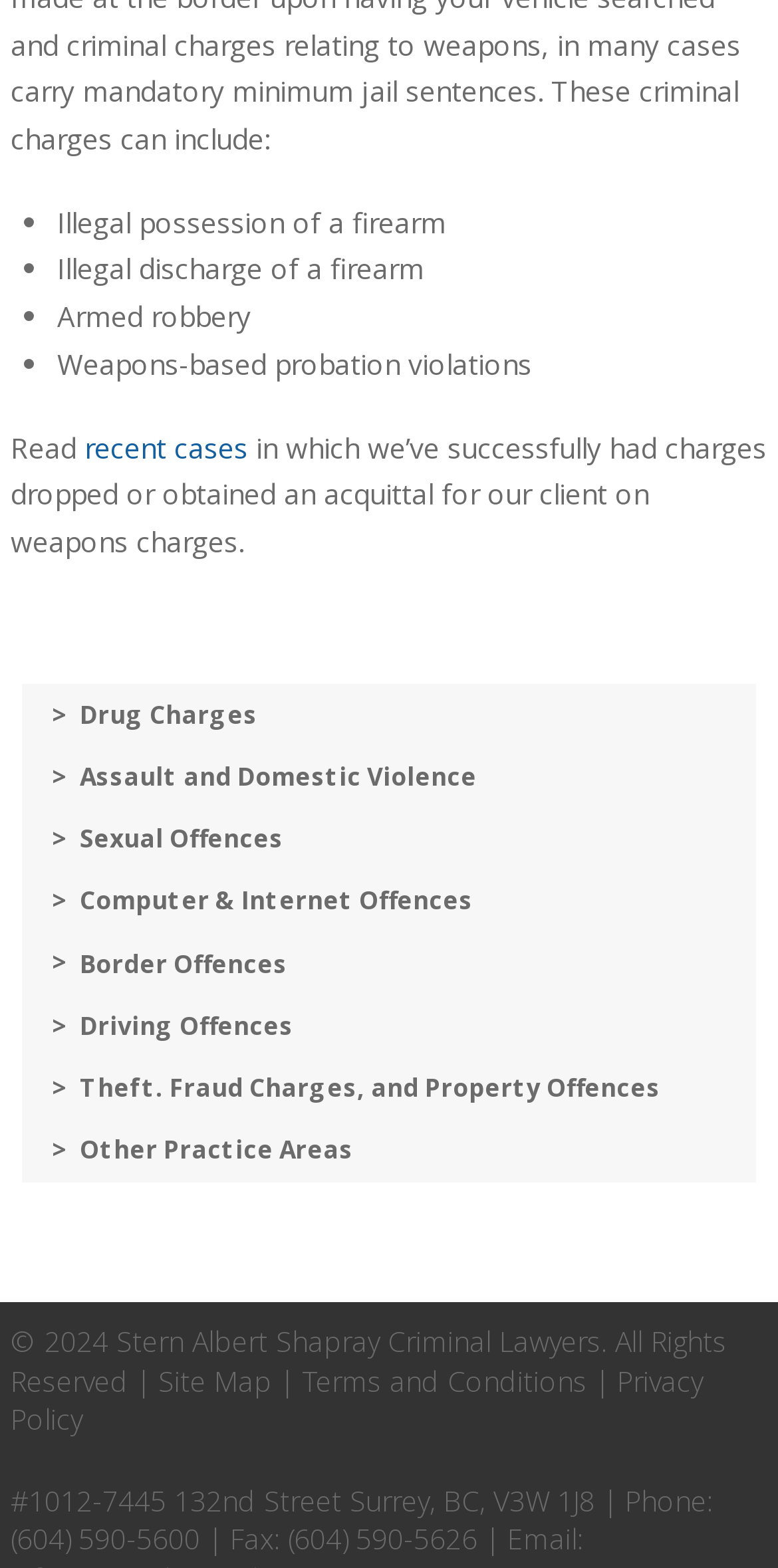Show me the bounding box coordinates of the clickable region to achieve the task as per the instruction: "Go to 'Site Map'".

[0.203, 0.868, 0.35, 0.892]